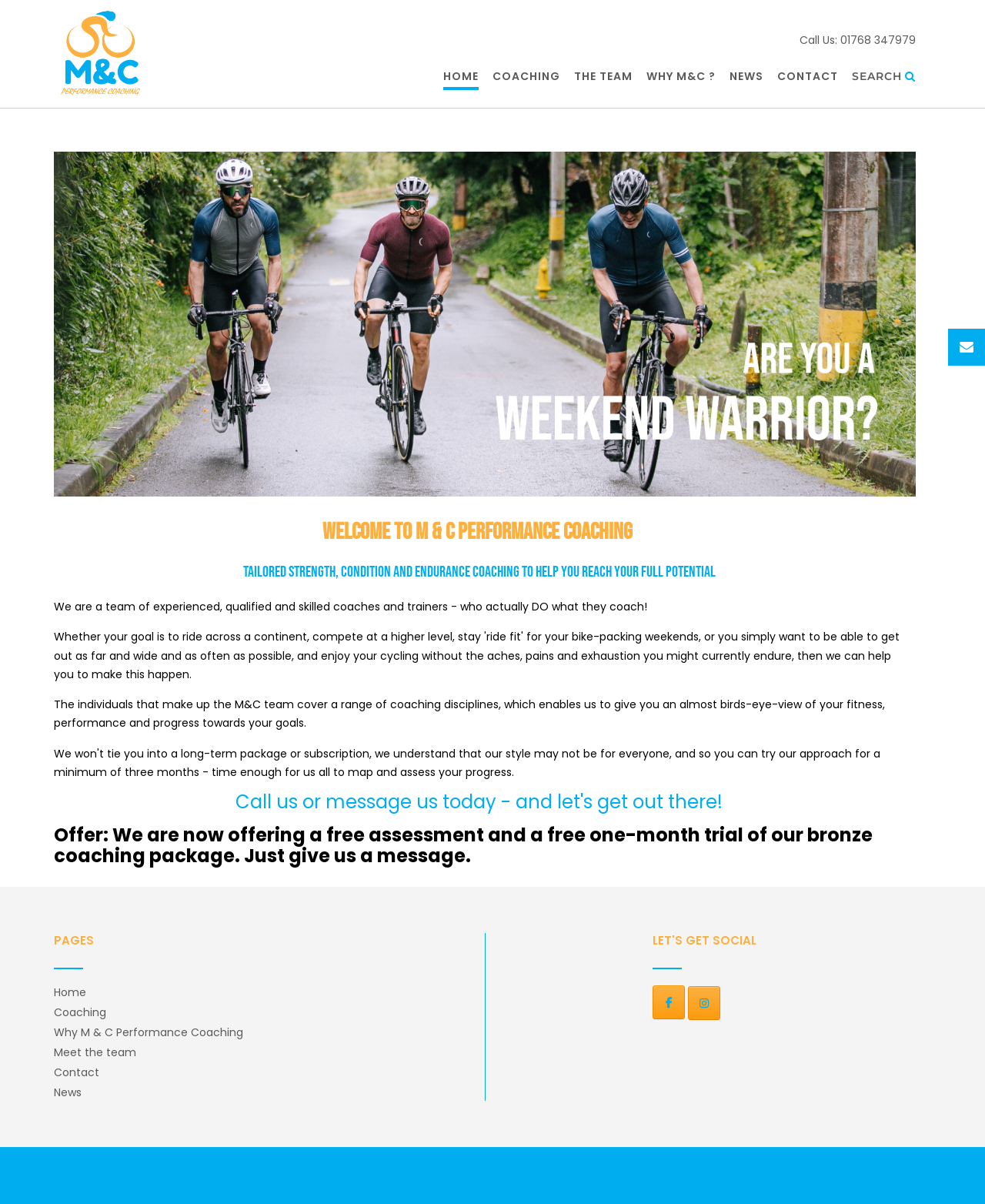What is the phone number to call?
Please answer the question as detailed as possible.

I found the phone number by looking at the StaticText element with the text 'Call Us: 01768 347979' located at the top right corner of the webpage.